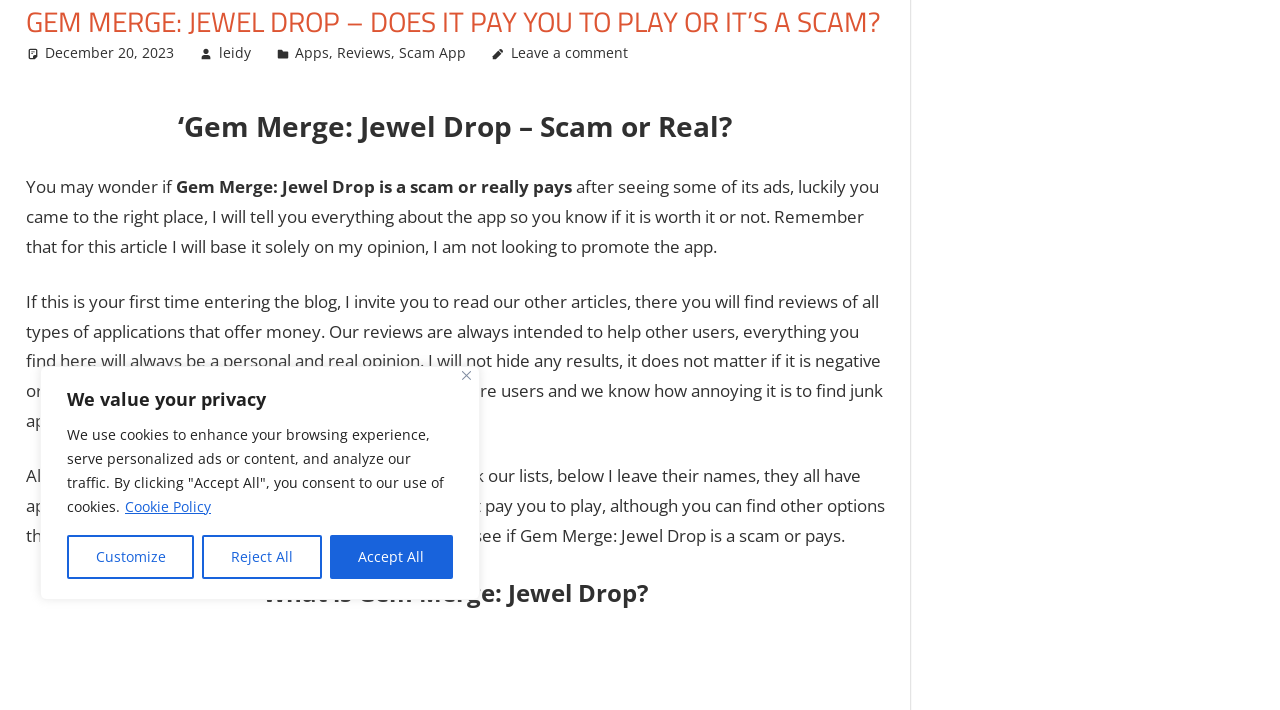Given the webpage screenshot, identify the bounding box of the UI element that matches this description: "Scam App".

[0.312, 0.06, 0.364, 0.087]